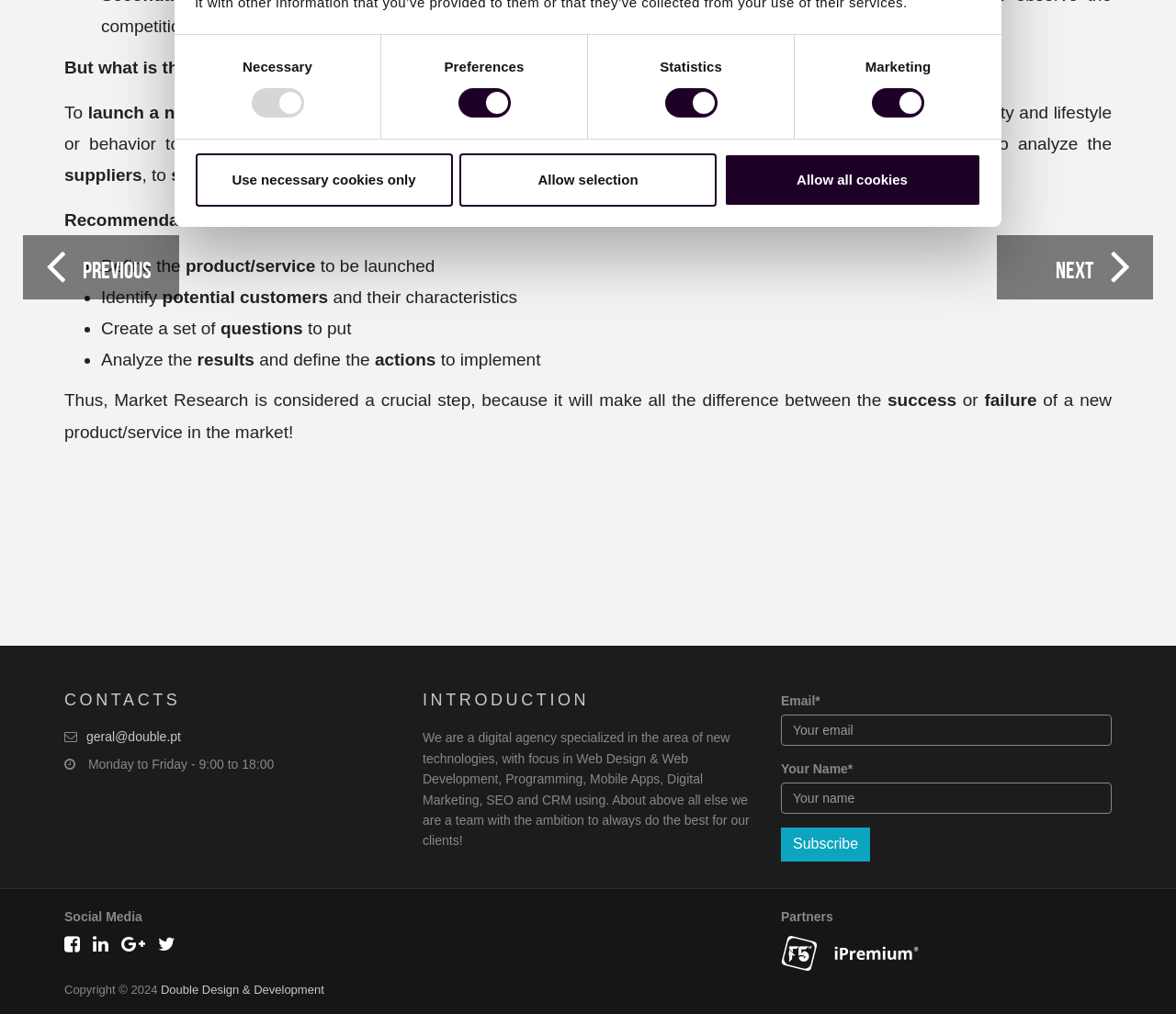Can you find the bounding box coordinates for the UI element given this description: "parent_node: Email* name="Email" placeholder="Your email""? Provide the coordinates as four float numbers between 0 and 1: [left, top, right, bottom].

[0.664, 0.704, 0.945, 0.735]